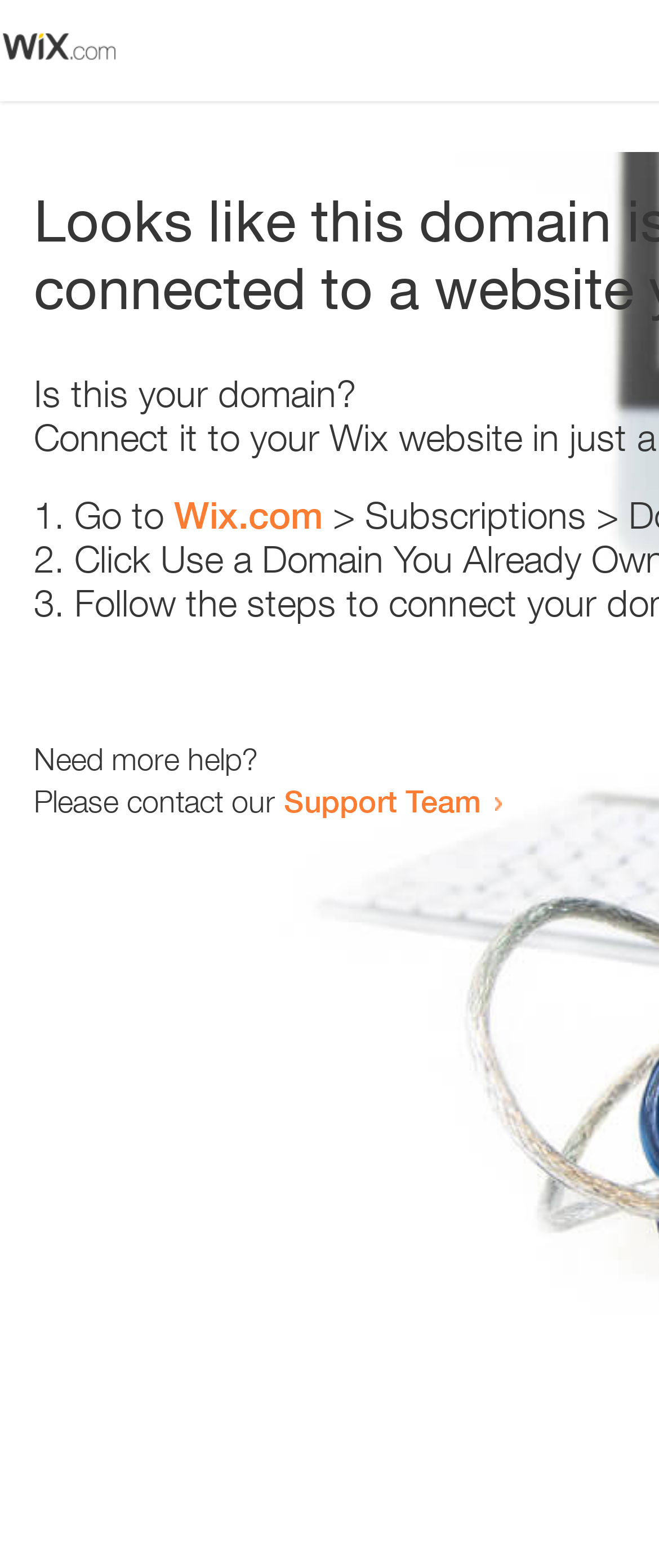Please determine the bounding box of the UI element that matches this description: Support Team. The coordinates should be given as (top-left x, top-left y, bottom-right x, bottom-right y), with all values between 0 and 1.

[0.431, 0.499, 0.731, 0.522]